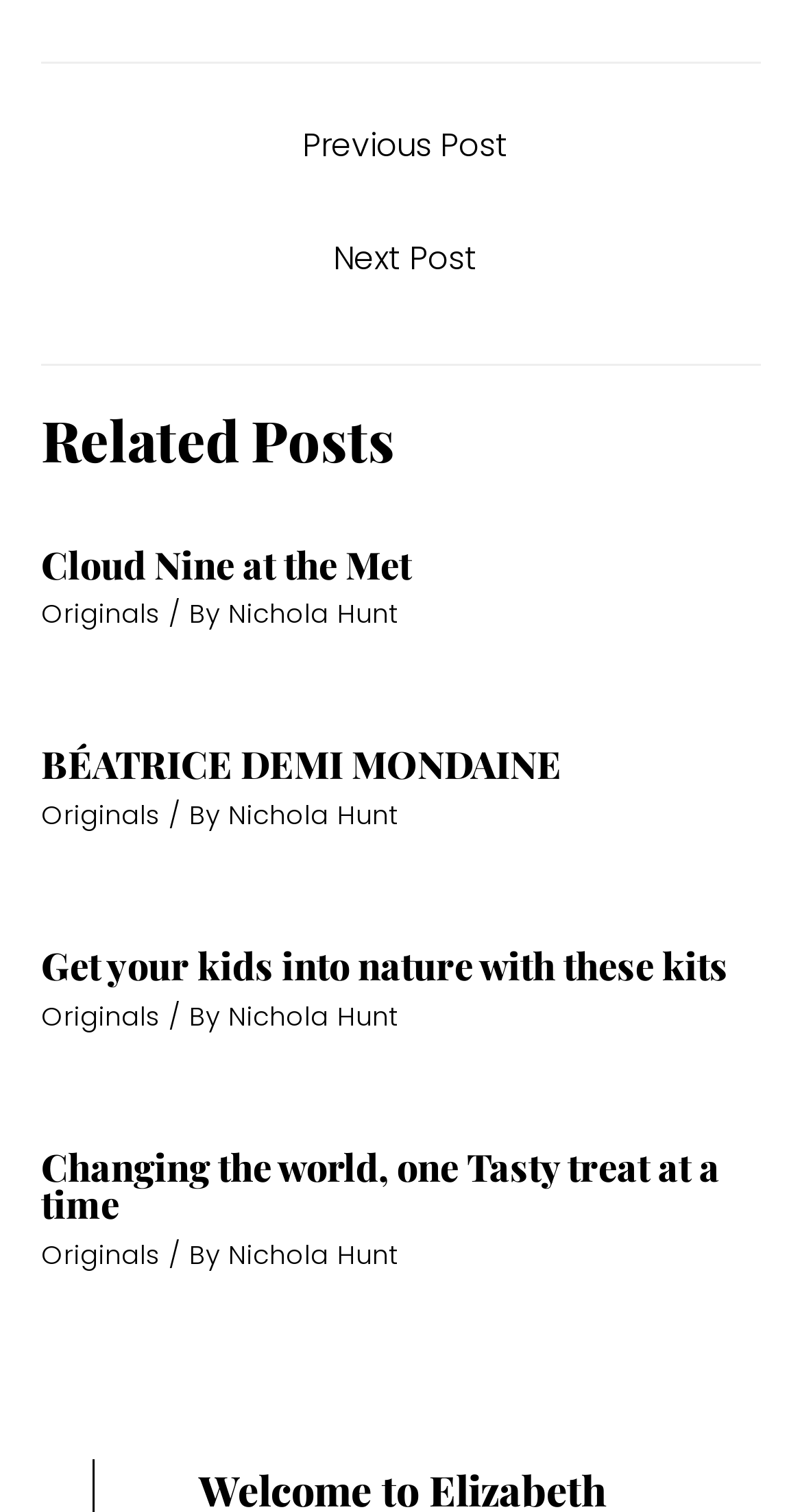Examine the image carefully and respond to the question with a detailed answer: 
What is the common author of the related posts?

All four related posts display the author's name 'Nichola Hunt', indicating that Nichola Hunt is the common author of these posts.